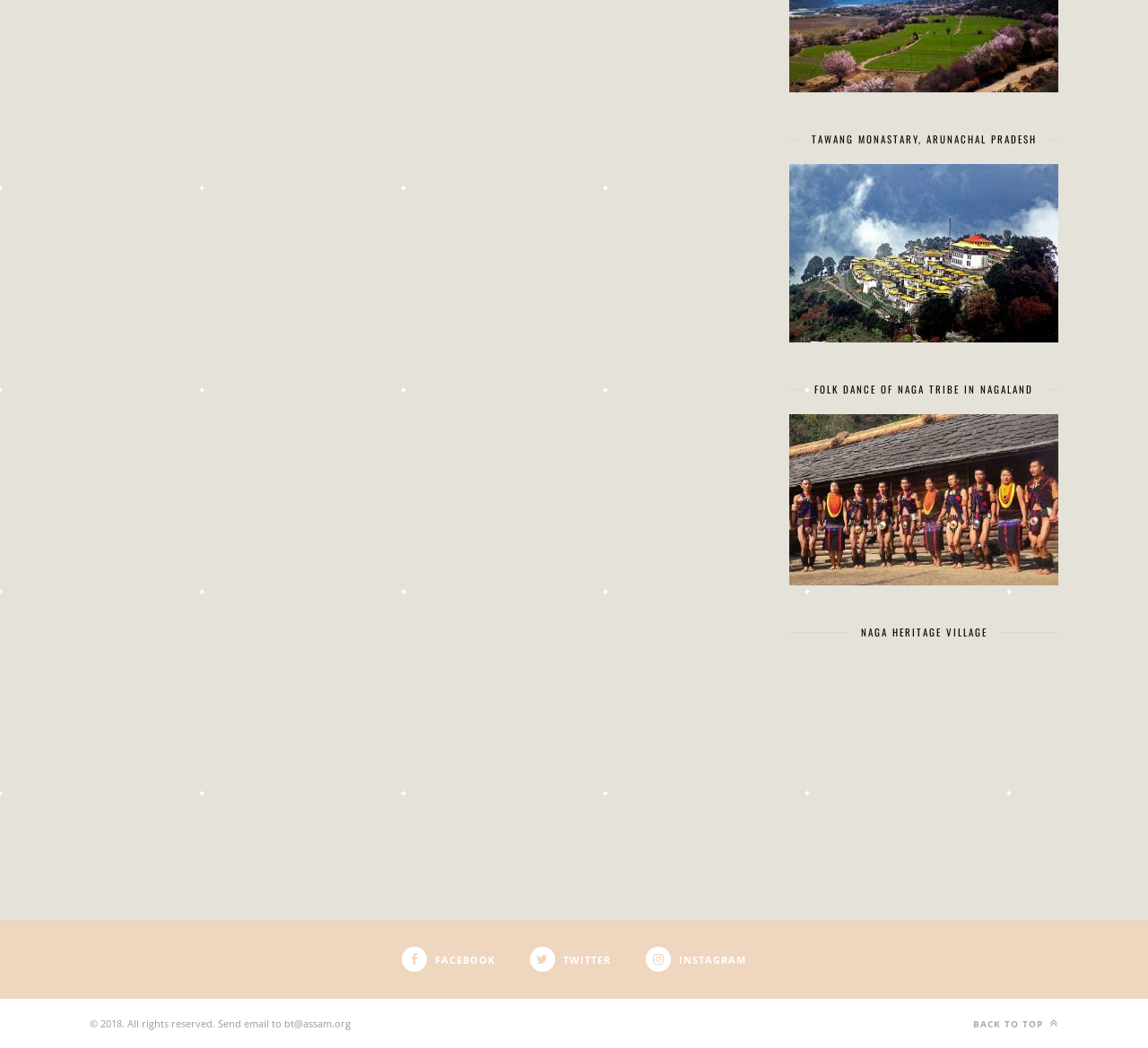What is the theme of the webpage?
Please provide an in-depth and detailed response to the question.

The webpage appears to be showcasing cultural heritage sites and traditions, as evident from the headings 'TAWANG MONASTARY, ARUNACHAL PRADESH', 'FOLK DANCE OF NAGA TRIBE IN NAGALAND', and 'NAGA HERITAGE VILLAGE'. This suggests that the theme of the webpage is cultural heritage.